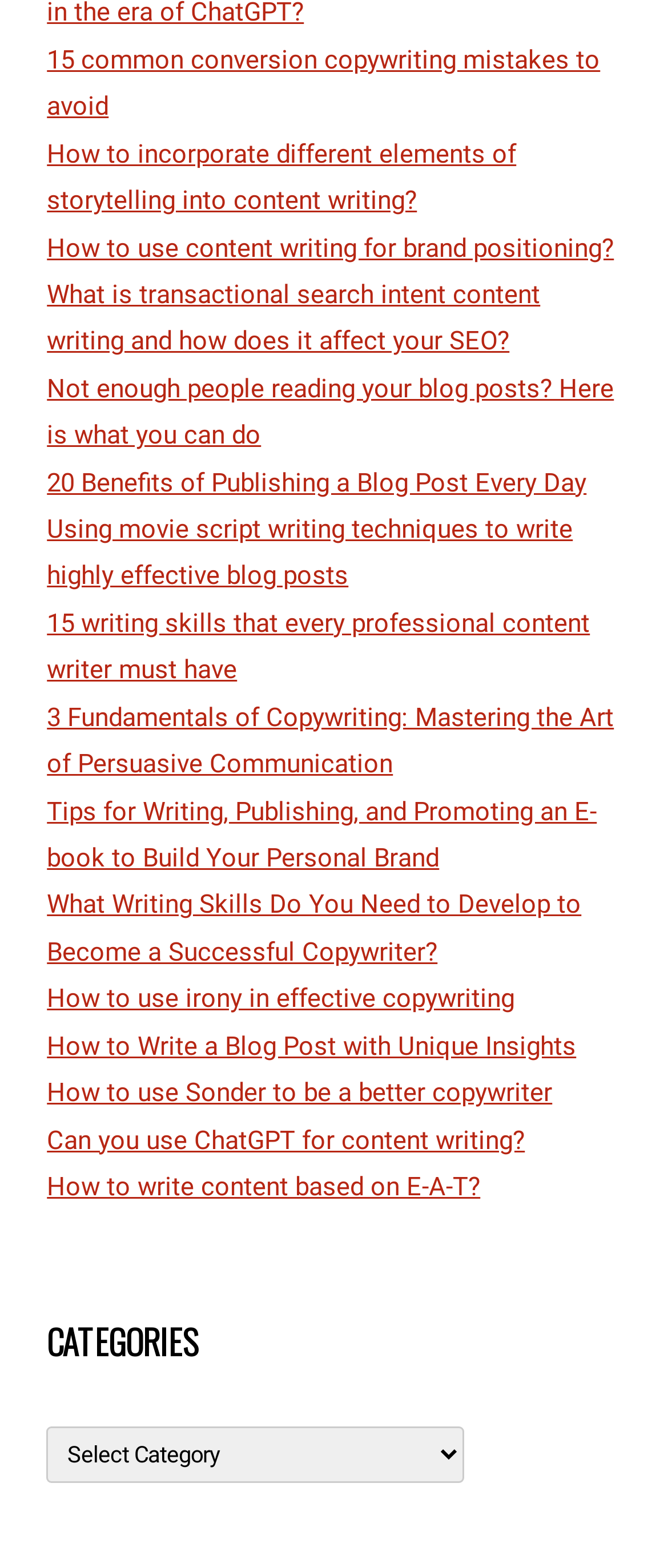What is the topic of the first link?
Using the image provided, answer with just one word or phrase.

conversion copywriting mistakes